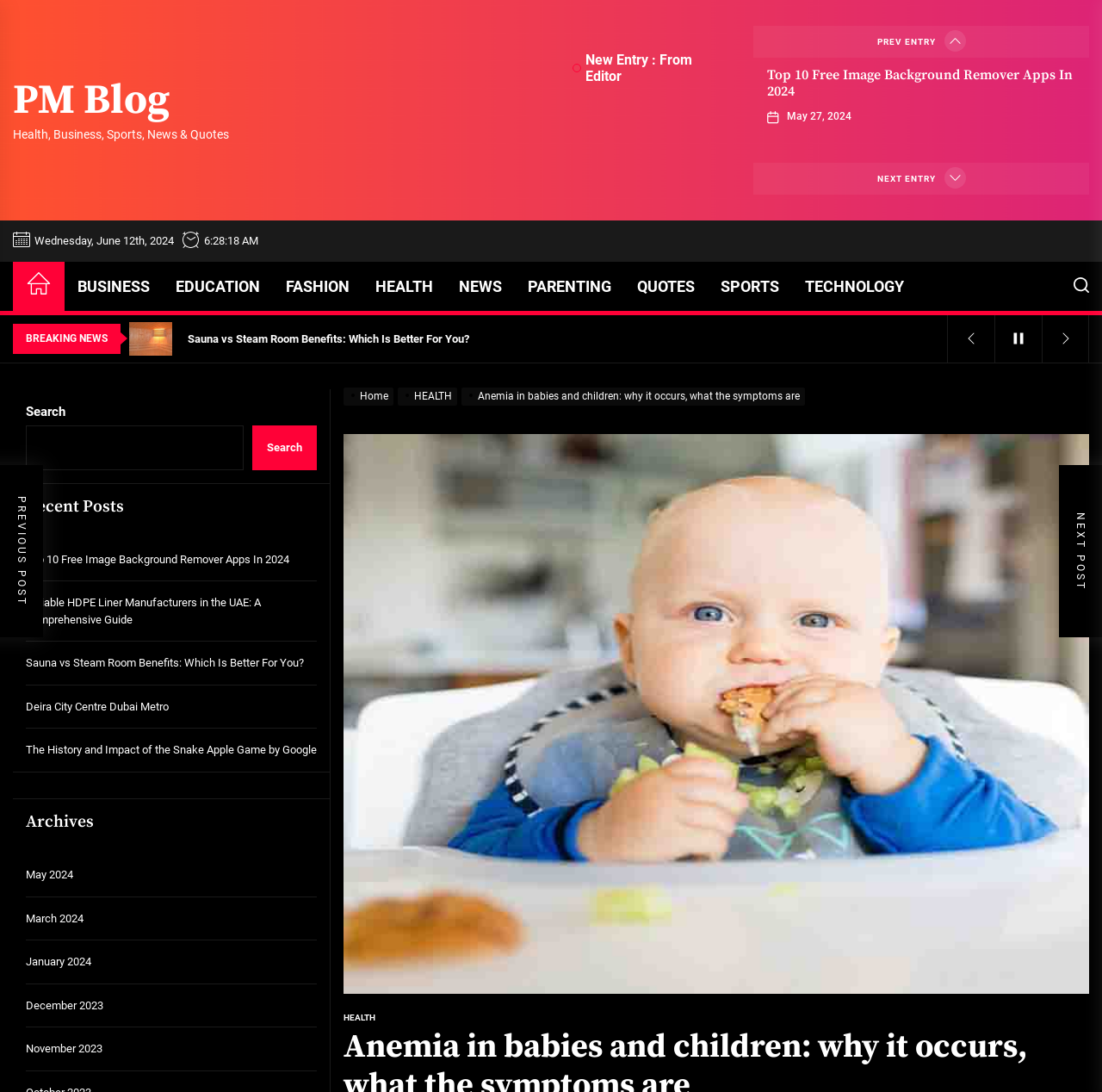Locate the primary heading on the webpage and return its text.

Anemia in babies and children: why it occurs, what the symptoms are